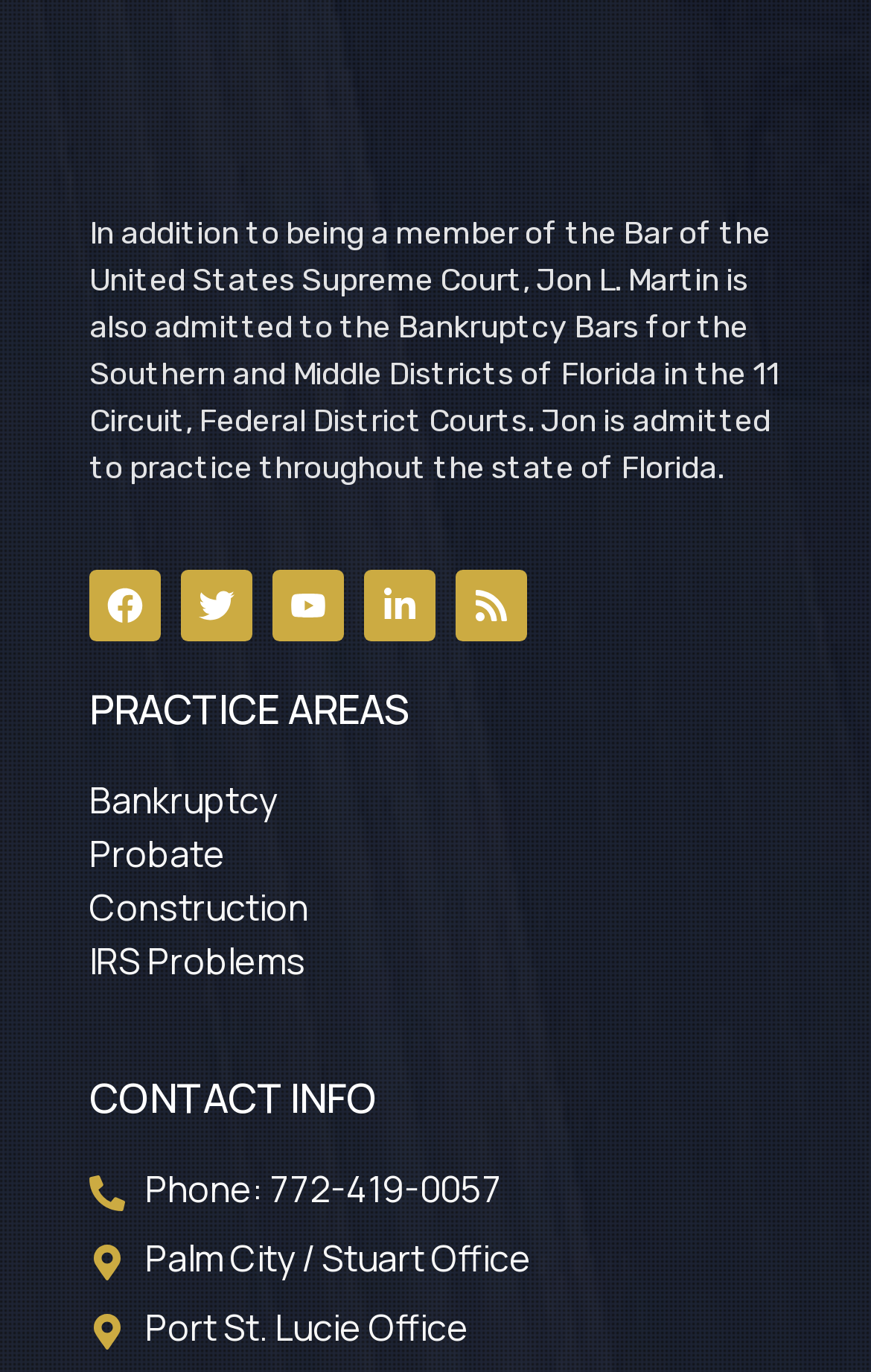Locate the bounding box coordinates of the element you need to click to accomplish the task described by this instruction: "Visit the Palm City / Stuart Office".

[0.103, 0.897, 0.897, 0.936]